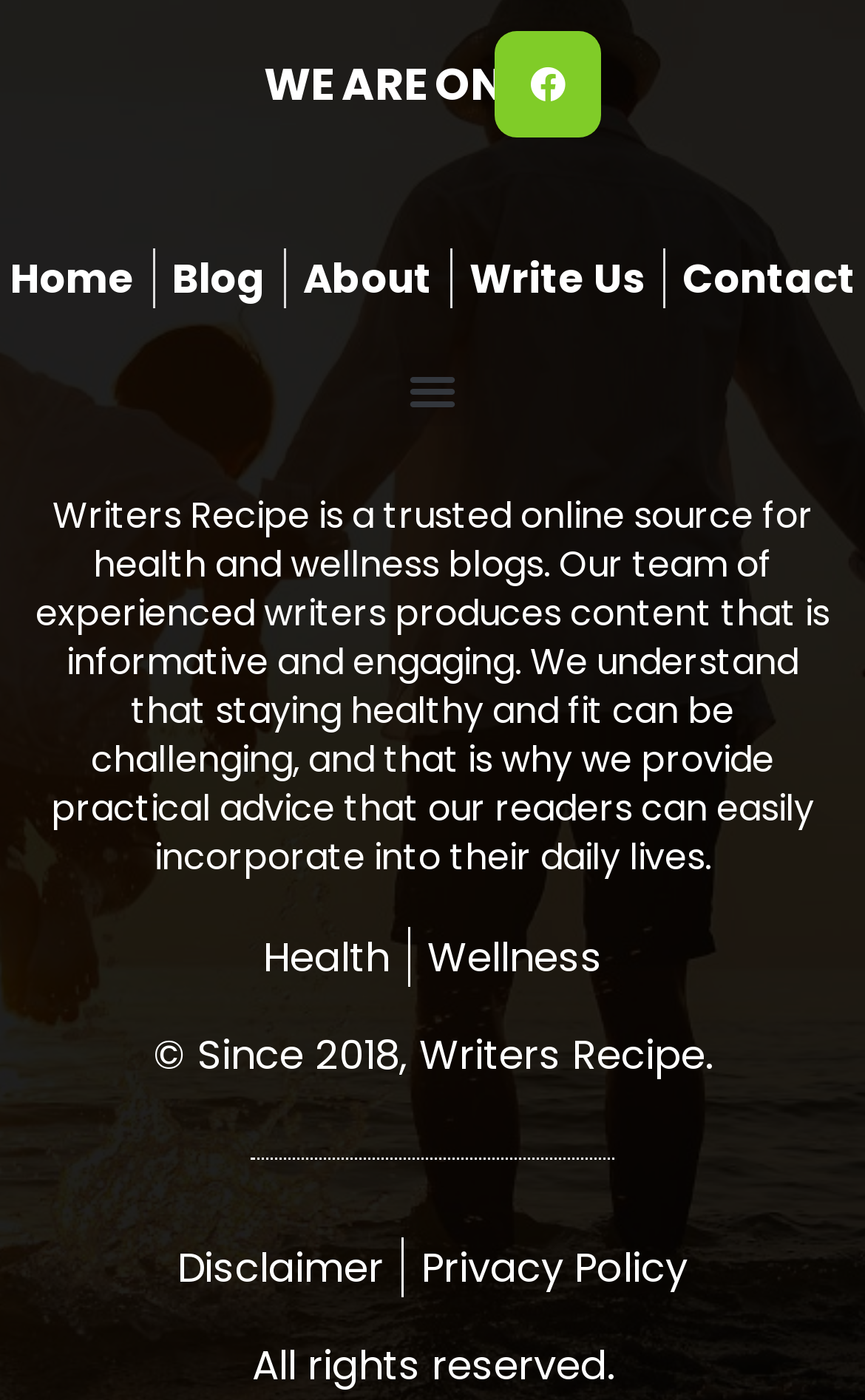What type of content does this website provide?
Analyze the image and provide a thorough answer to the question.

The static text 'Our team of experienced writers produces content that is informative and engaging.' suggests that this website provides informative and engaging blogs on health and wellness.